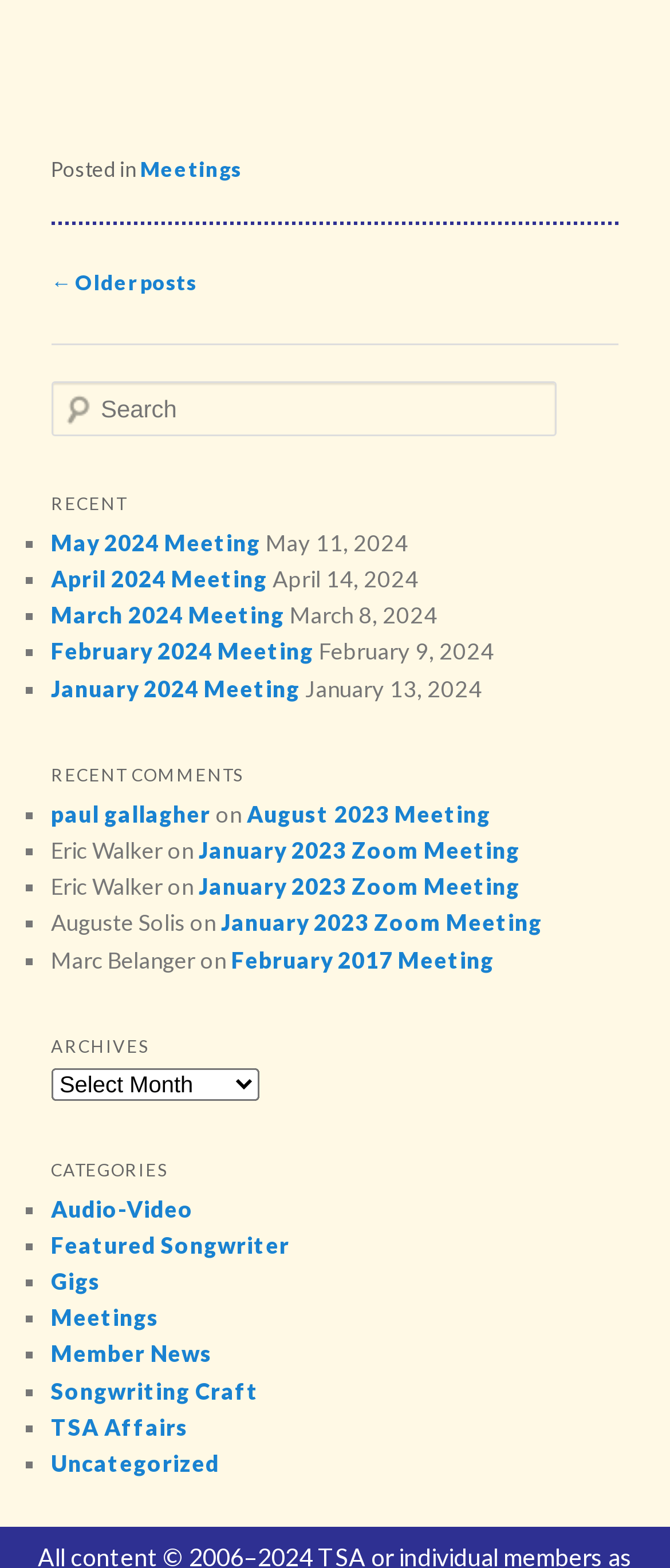Please specify the bounding box coordinates of the area that should be clicked to accomplish the following instruction: "Select archives". The coordinates should consist of four float numbers between 0 and 1, i.e., [left, top, right, bottom].

[0.076, 0.681, 0.386, 0.702]